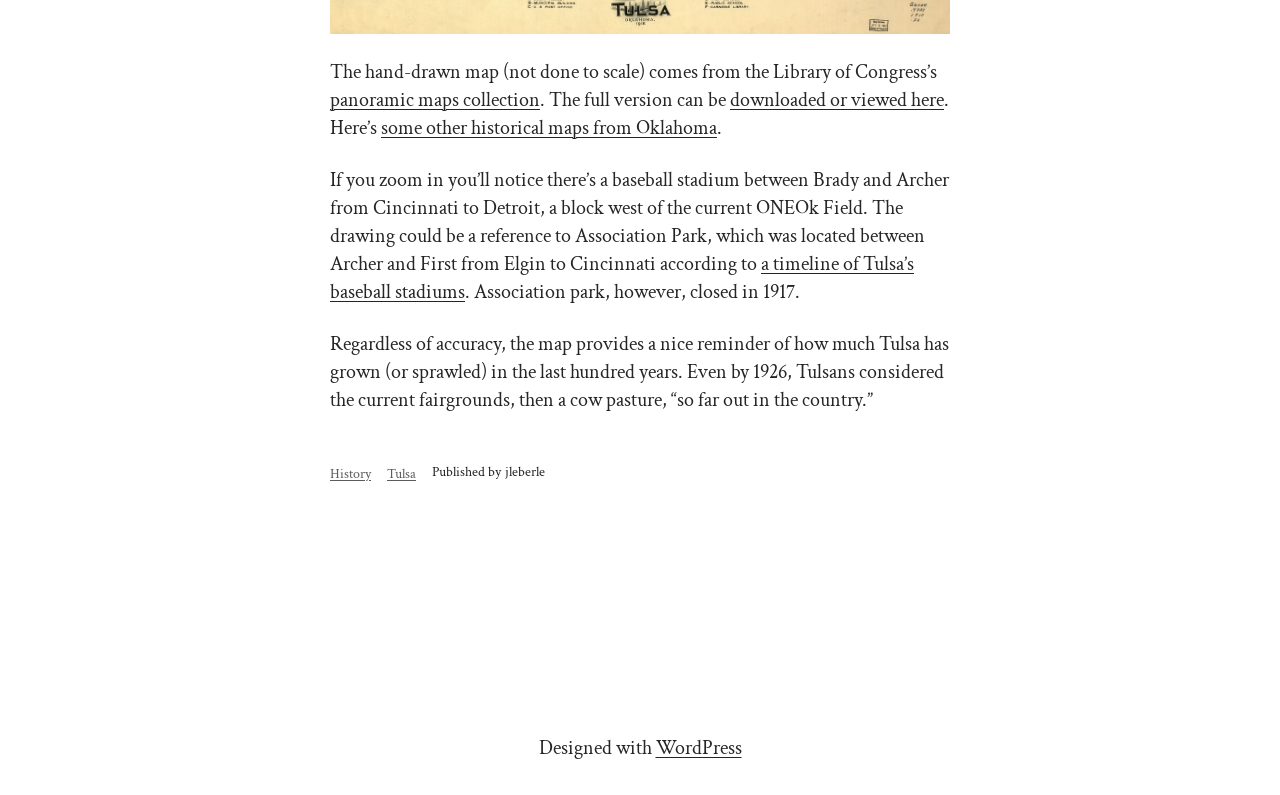Based on the description "WordPress", find the bounding box of the specified UI element.

[0.512, 0.924, 0.579, 0.957]